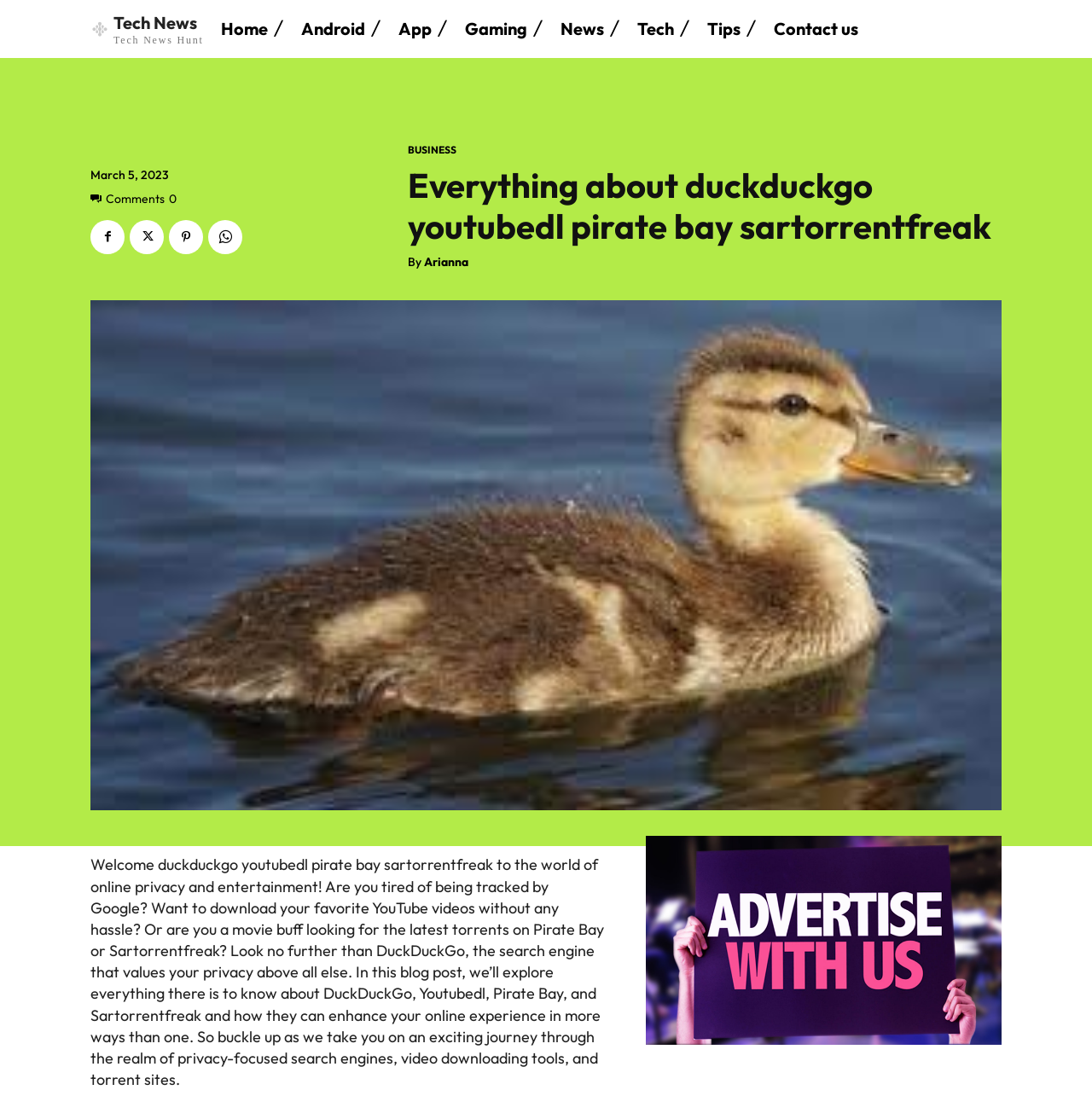Provide the bounding box coordinates of the HTML element described by the text: "Contact us".

[0.708, 0.008, 0.786, 0.044]